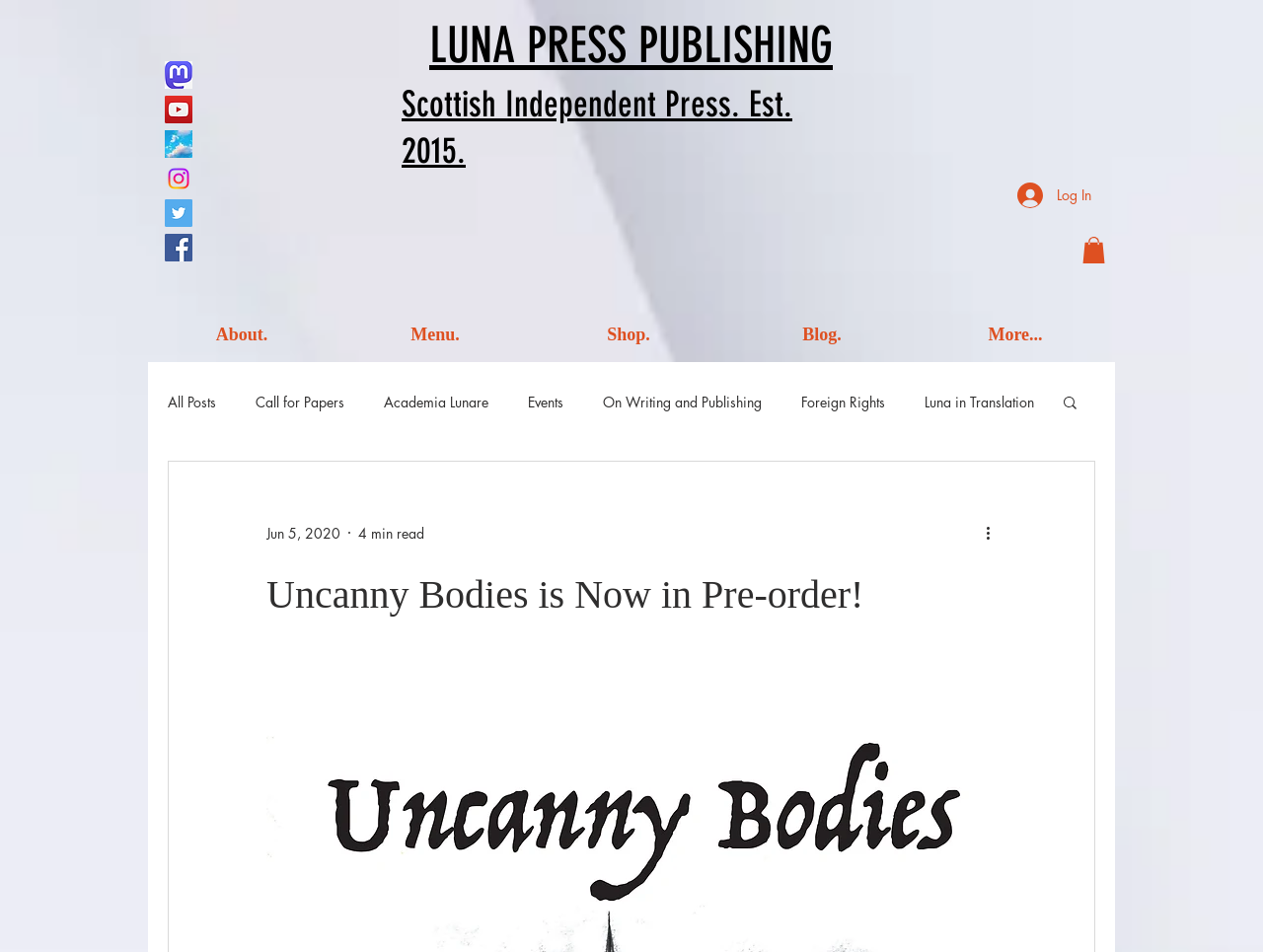Extract the bounding box coordinates of the UI element described: "Luna Novella". Provide the coordinates in the format [left, top, right, bottom] with values ranging from 0 to 1.

[0.641, 0.495, 0.702, 0.515]